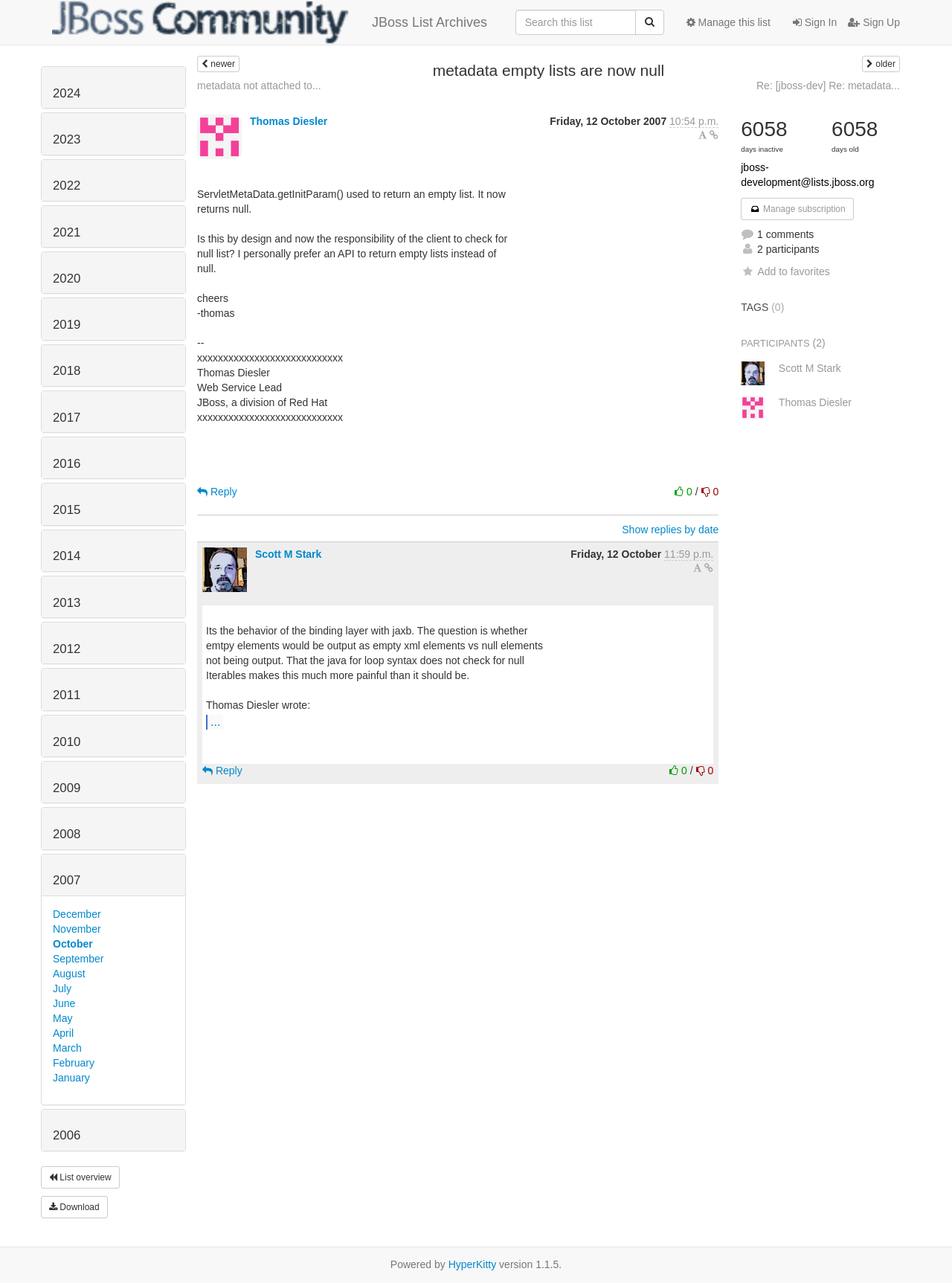Identify the bounding box coordinates of the clickable region required to complete the instruction: "Manage this list". The coordinates should be given as four float numbers within the range of 0 and 1, i.e., [left, top, right, bottom].

[0.709, 0.003, 0.821, 0.032]